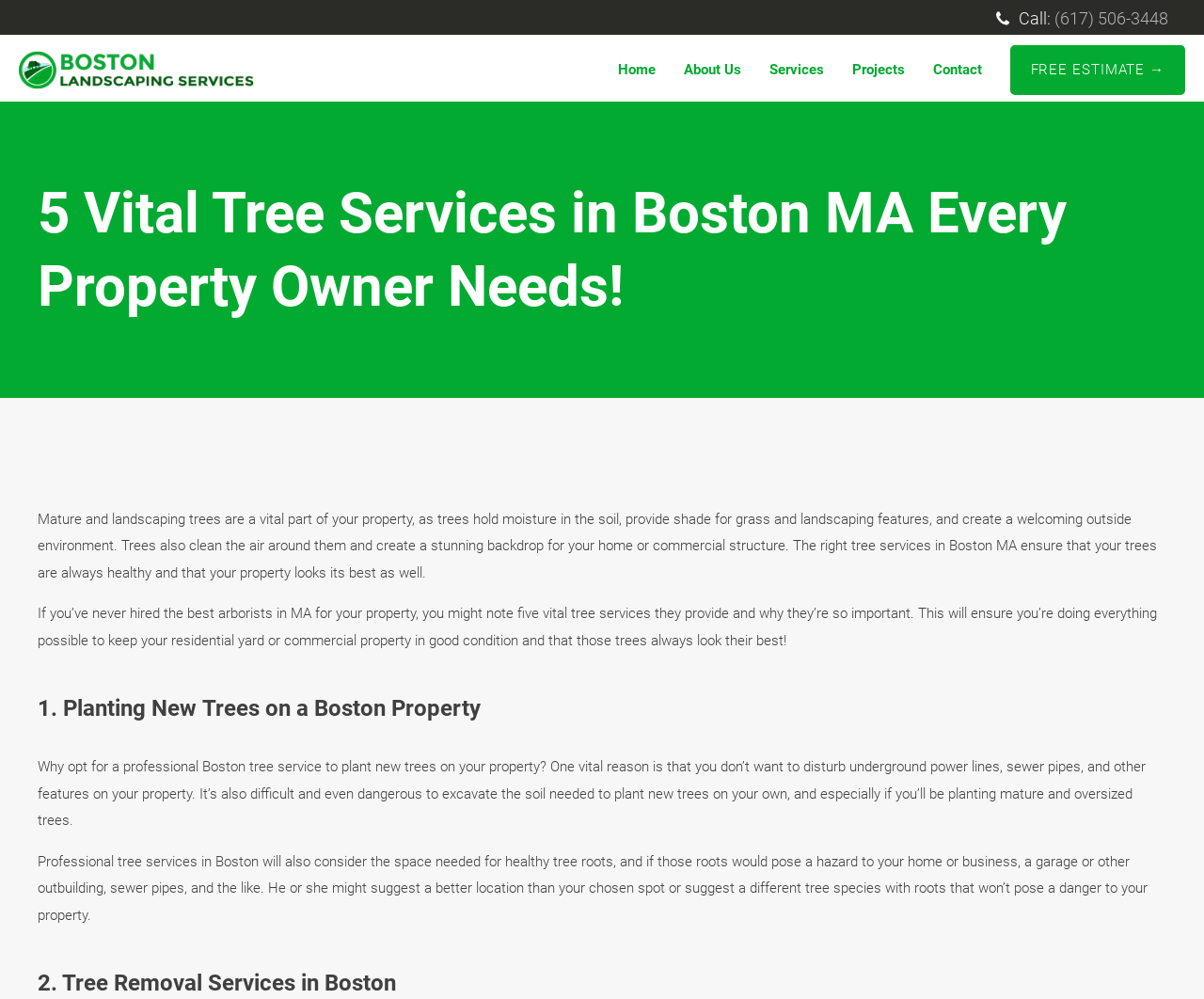Provide the bounding box coordinates for the area that should be clicked to complete the instruction: "Click the 'Home' link".

[0.501, 0.057, 0.556, 0.084]